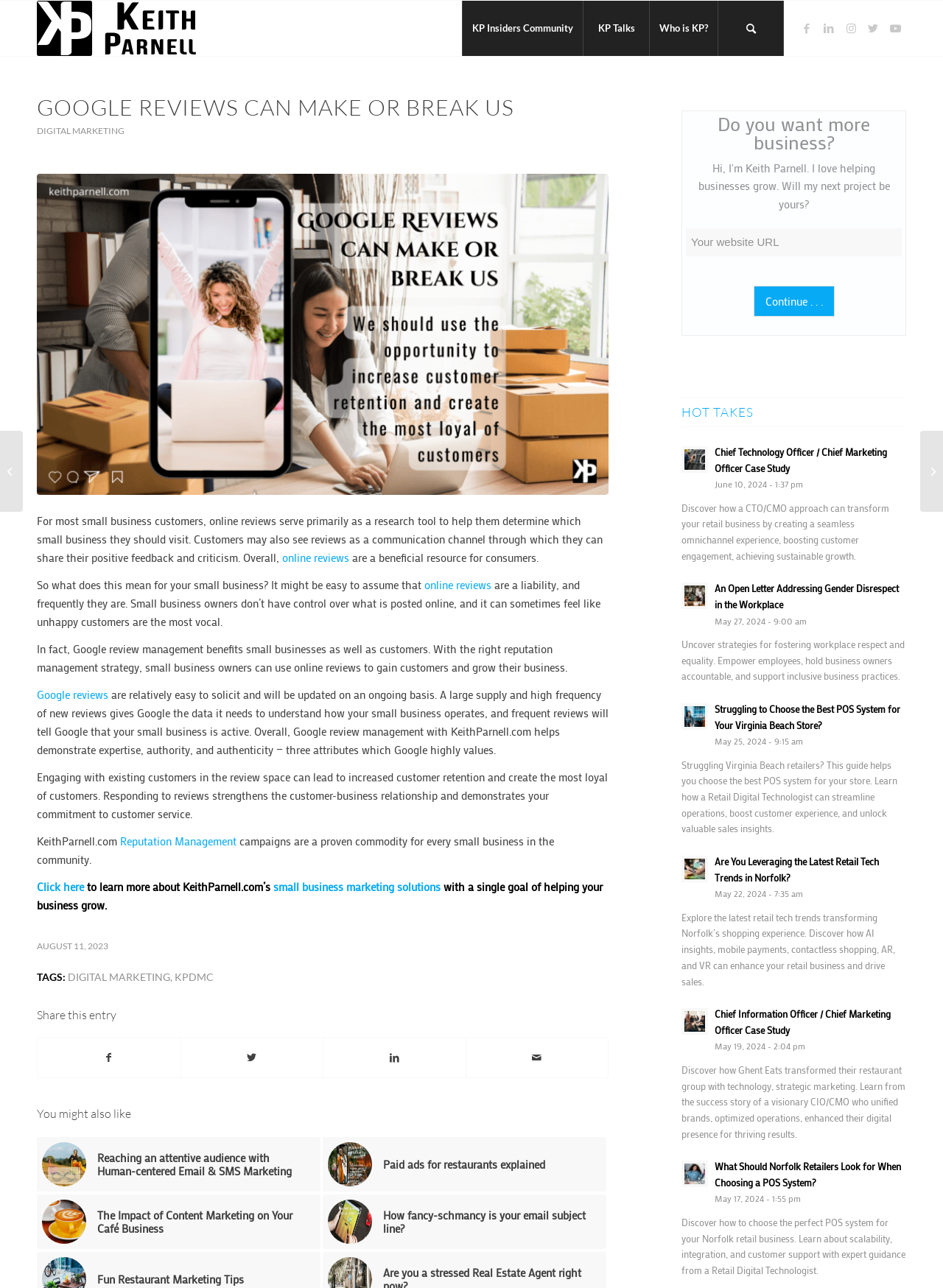Please provide a comprehensive answer to the question below using the information from the image: What is the author's name?

I found the author's name by looking at the top of the webpage, where it says 'Google Reviews can make or break us | Keith Parnell'. The author's name is Keith Parnell.